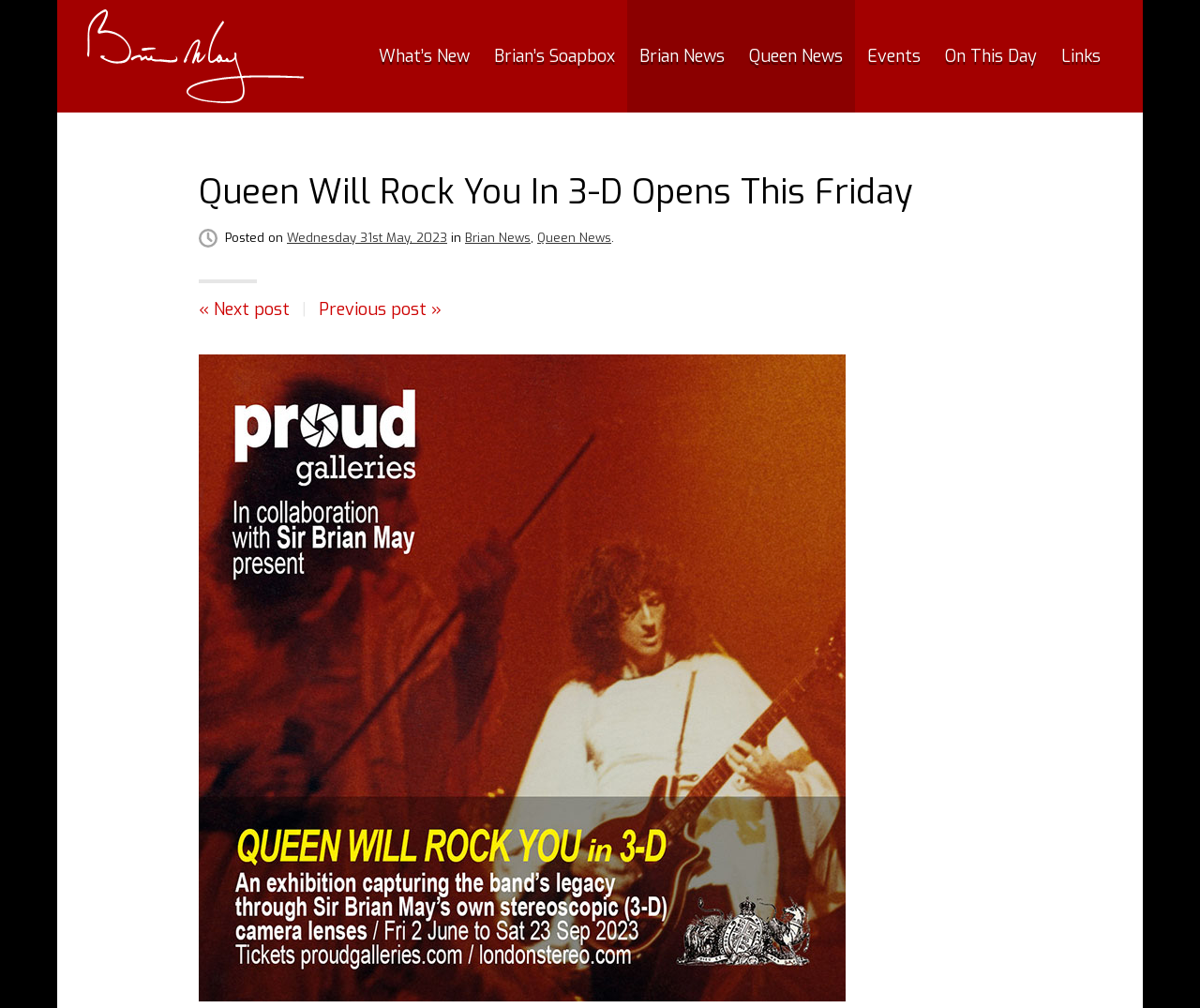Using floating point numbers between 0 and 1, provide the bounding box coordinates in the format (top-left x, top-left y, bottom-right x, bottom-right y). Locate the UI element described here: Previous post »

[0.266, 0.296, 0.368, 0.318]